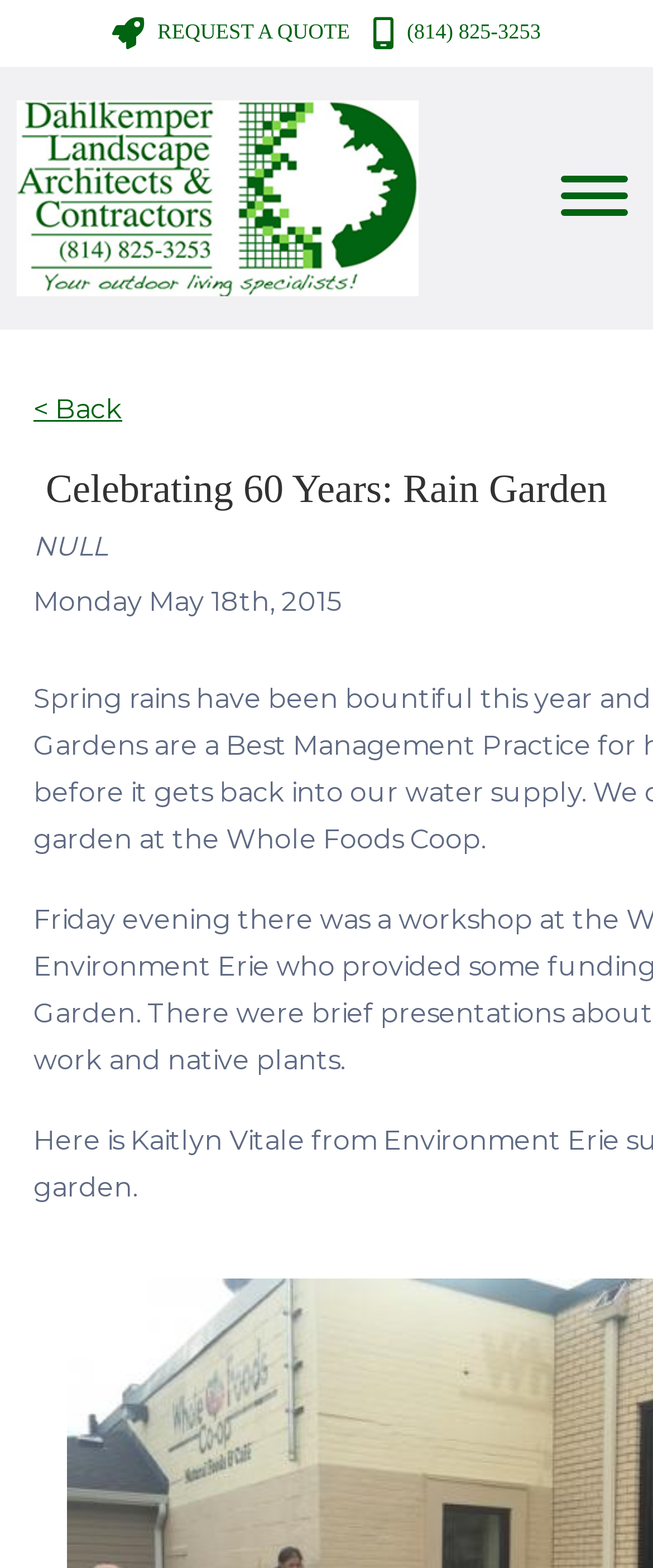Extract the bounding box coordinates of the UI element described by: "aria-label="Click back to the homepage"". The coordinates should include four float numbers ranging from 0 to 1, e.g., [left, top, right, bottom].

[0.0, 0.053, 0.699, 0.2]